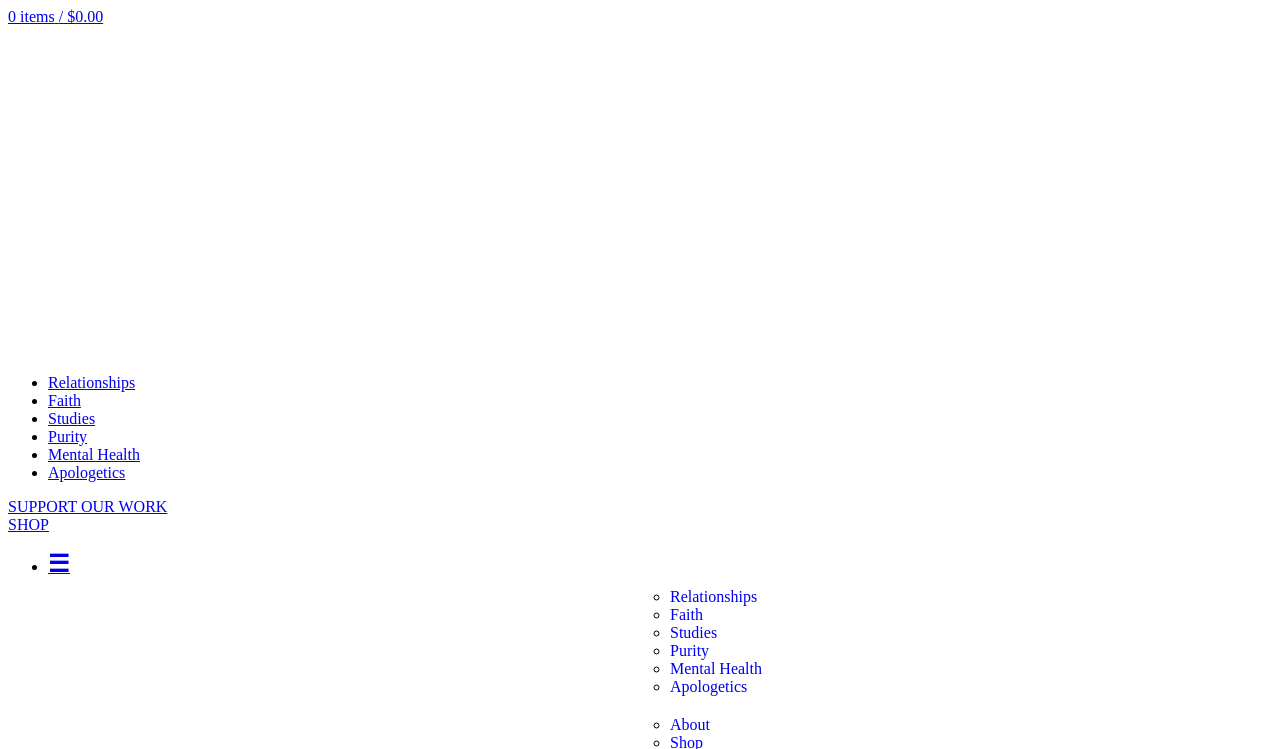Provide the bounding box coordinates, formatted as (top-left x, top-left y, bottom-right x, bottom-right y), with all values being floating point numbers between 0 and 1. Identify the bounding box of the UI element that matches the description: Studies

[0.523, 0.833, 0.56, 0.856]